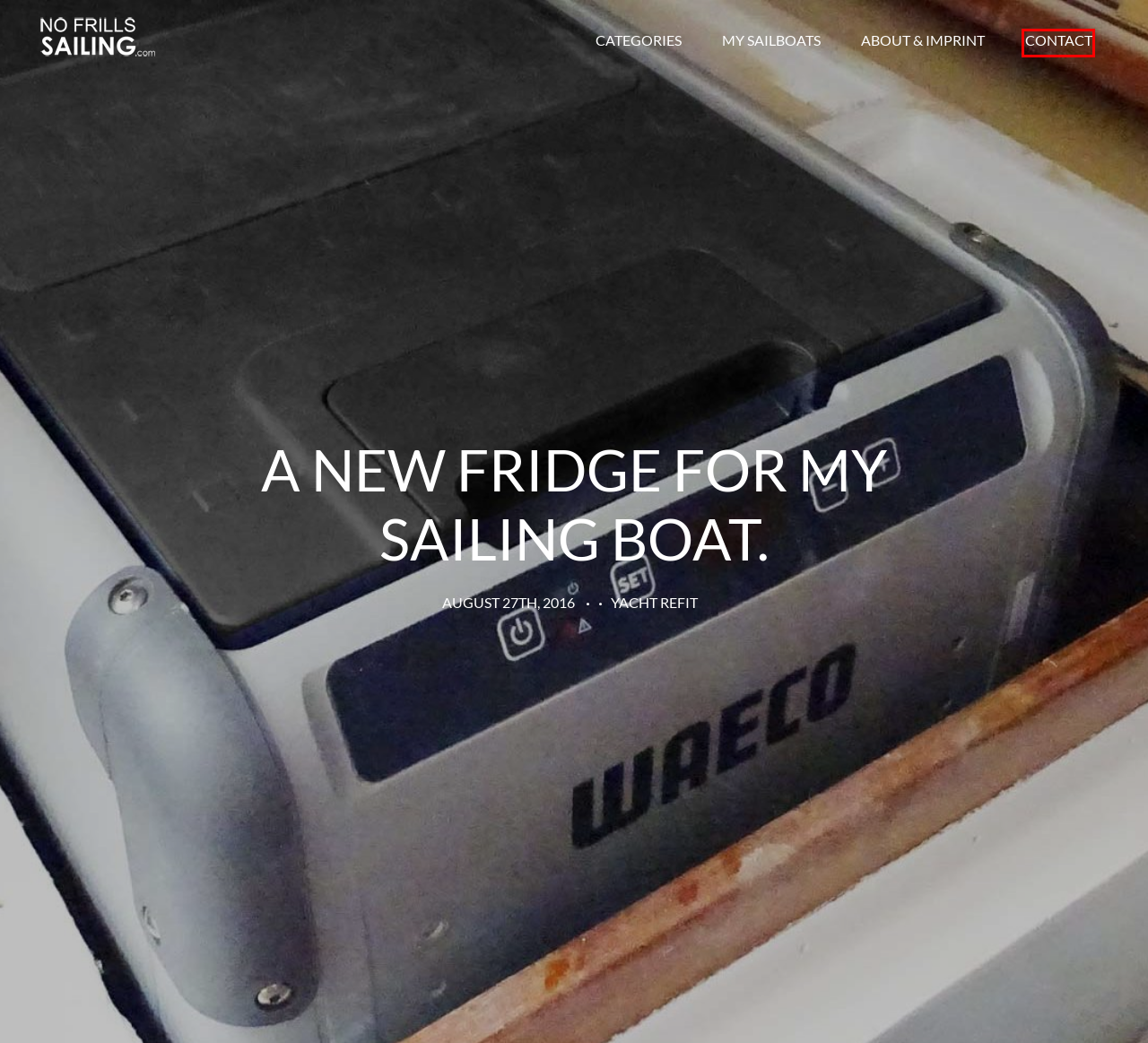You are provided with a screenshot of a webpage where a red rectangle bounding box surrounds an element. Choose the description that best matches the new webpage after clicking the element in the red bounding box. Here are the choices:
A. Building the Perfect Chart Table |
B. Contact |
C. Green is for Starboard … |
D. Marine Appliances by Dometic: Shopping Time! |
E. About & Imprint |
F. Refurbishing a Sailing Yacht Head. Part 2. |
G. Yacht Refit |
H. Does a Sailing Yacht need a Quarter Berth? |

B